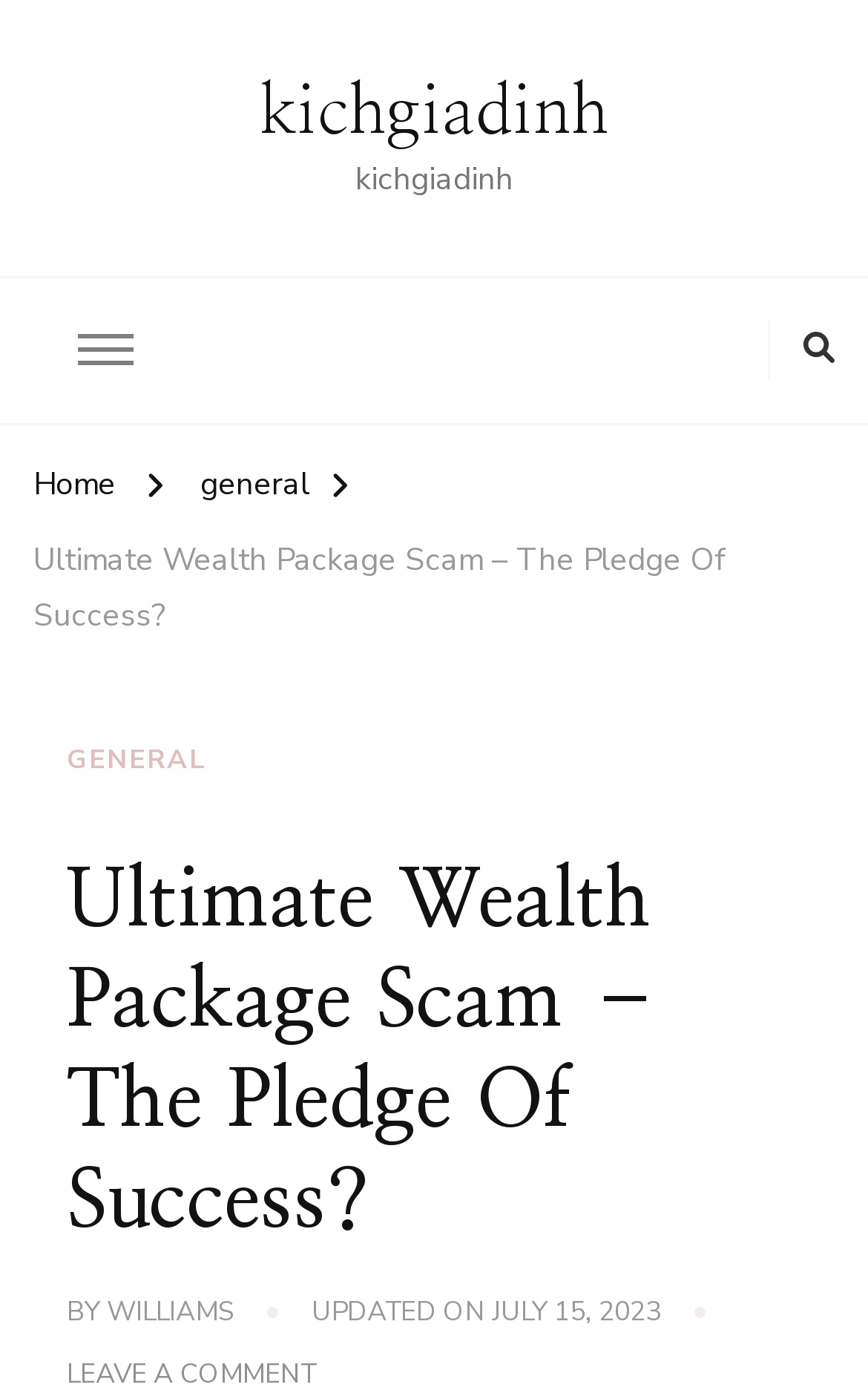Pinpoint the bounding box coordinates for the area that should be clicked to perform the following instruction: "leave a comment on the article".

[0.077, 0.971, 0.364, 1.0]